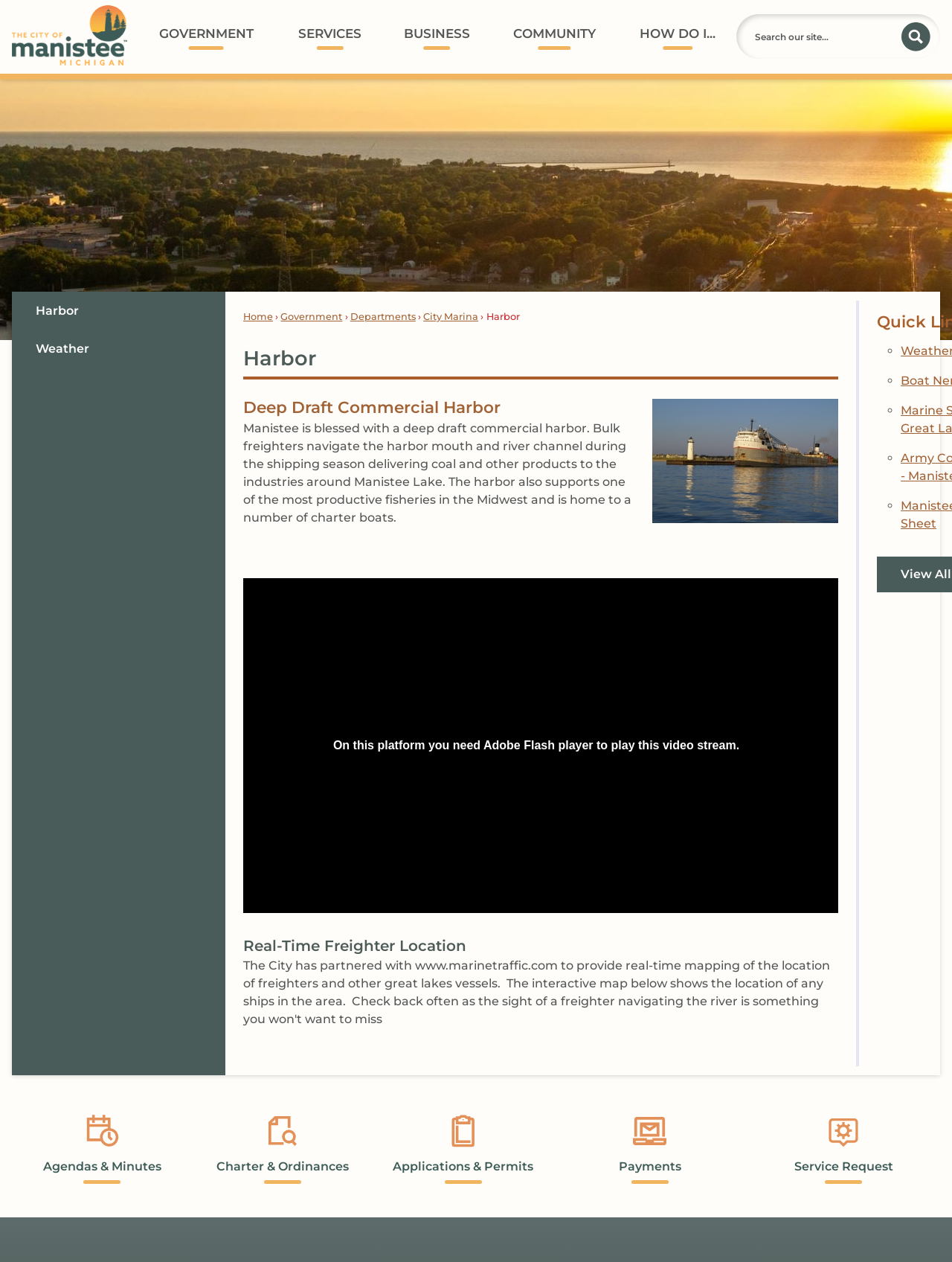Locate the bounding box coordinates of the element I should click to achieve the following instruction: "View agendas and minutes".

[0.012, 0.879, 0.202, 0.938]